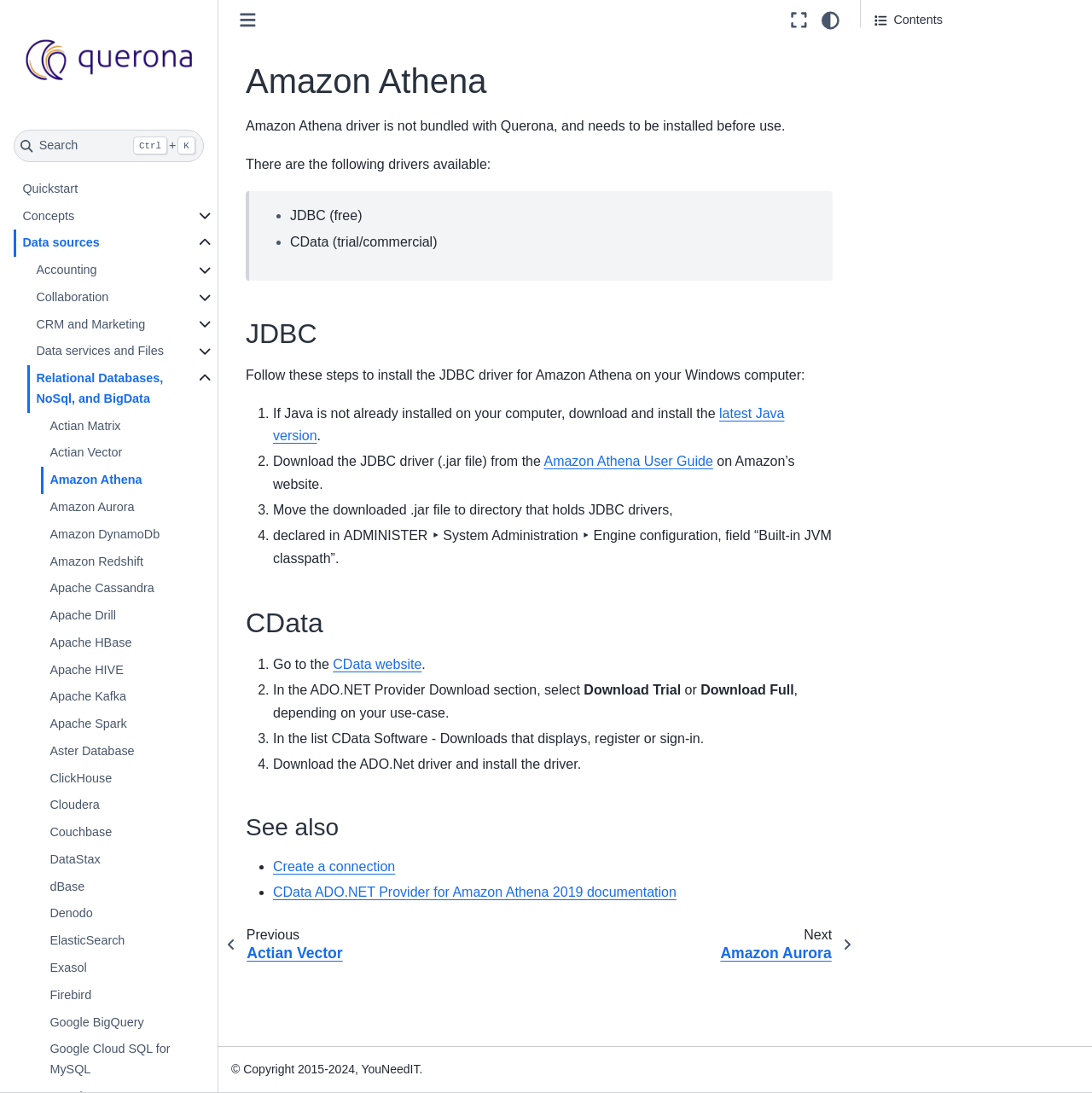Identify the bounding box coordinates for the region of the element that should be clicked to carry out the instruction: "Toggle primary sidebar". The bounding box coordinates should be four float numbers between 0 and 1, i.e., [left, top, right, bottom].

[0.212, 0.007, 0.241, 0.031]